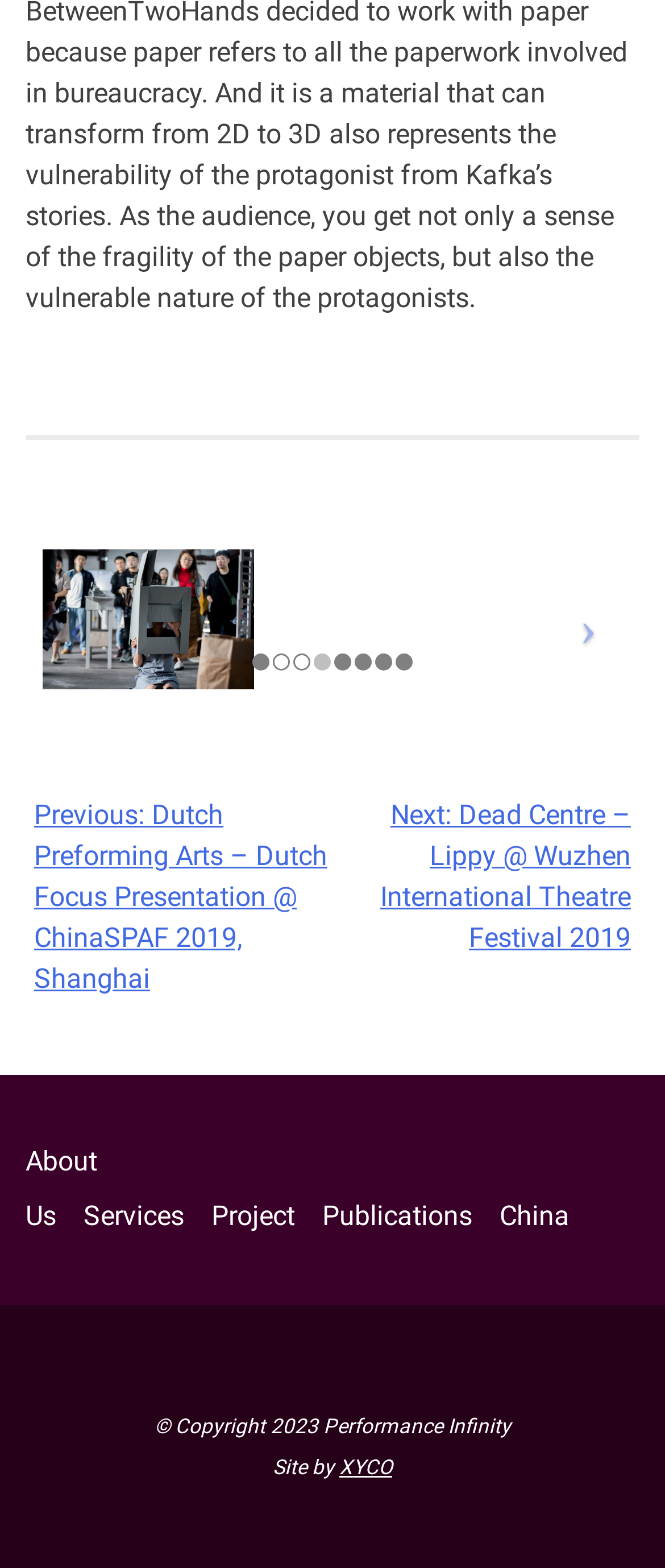Using the element description title="Paperwork-at-Wuzhen-International-Theatre-Festival-2019-1", predict the bounding box coordinates for the UI element. Provide the coordinates in (top-left x, top-left y, bottom-right x, bottom-right y) format with values ranging from 0 to 1.

[0.064, 0.424, 0.382, 0.444]